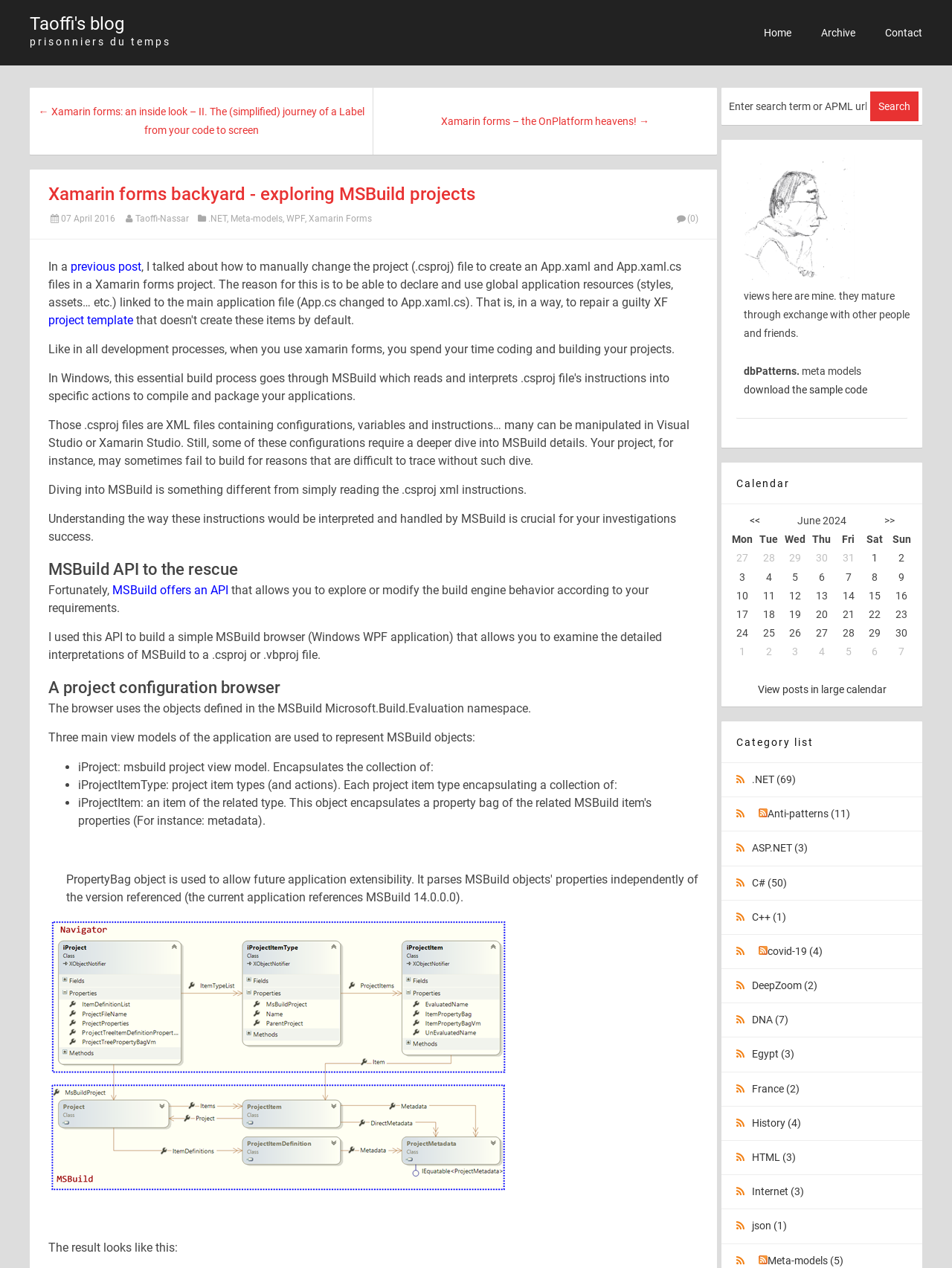What is the date of the blog post?
Provide a thorough and detailed answer to the question.

The date of the blog post can be found in the text '07 April 2016' which is located in the section 'Xamarin forms backyard - exploring MSBuild projects'.